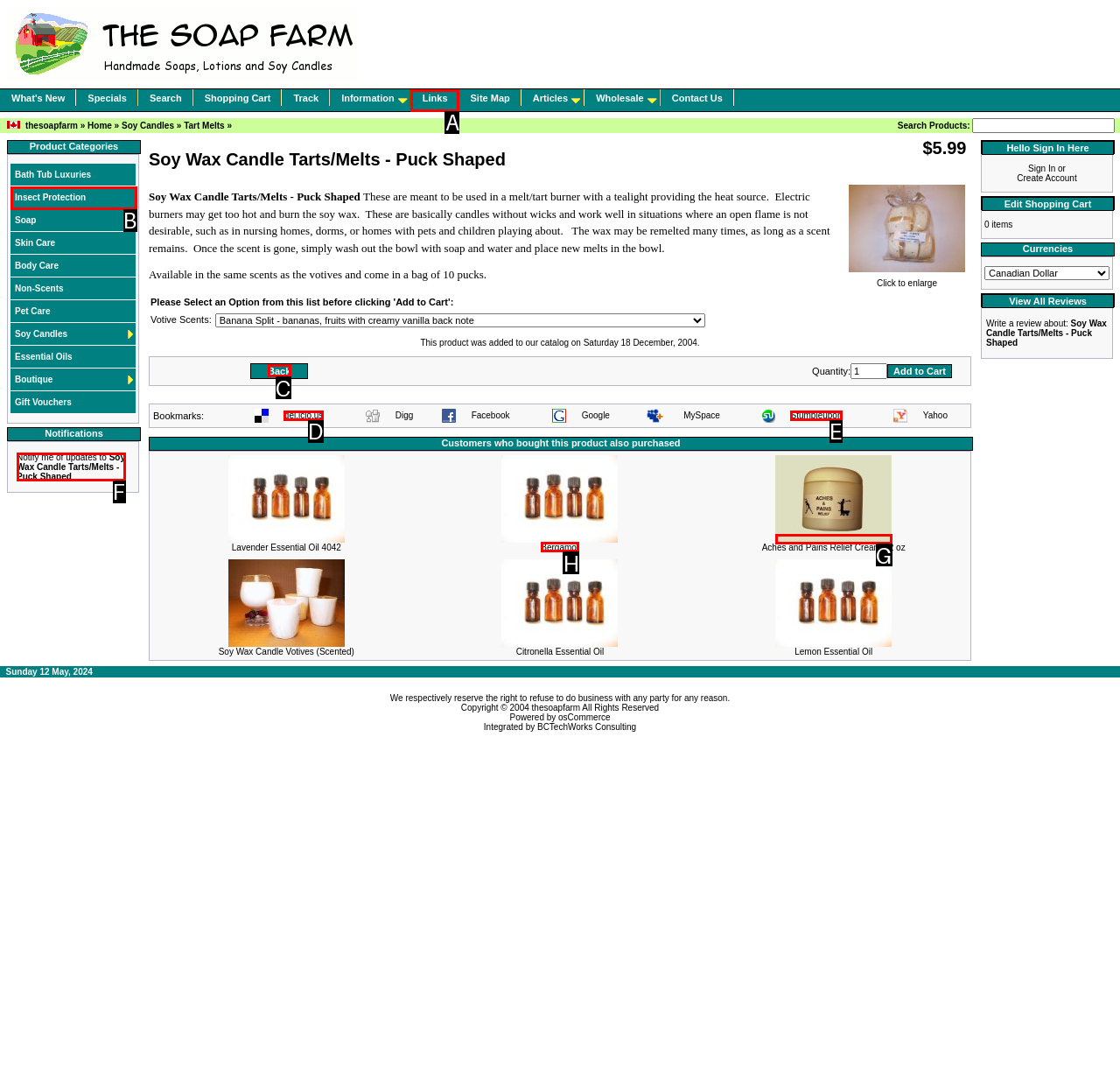Determine the letter of the element to click to accomplish this task: Notify me of updates to Soy Wax Candle Tarts/Melts. Respond with the letter.

F